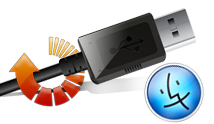Capture every detail in the image and describe it fully.

The image features a black USB connector, symbolizing connectivity and data transfer, prominently displayed alongside a stylized icon representing macOS. Surrounding the USB connector are graphic elements that suggest data recovery or restoration, indicating its relevance to data management solutions. This visual is associated with "Recover Mac for Digital Media," a software designed to retrieve lost pictures, images, text files, audio-video clips, and more from various digital storage devices such as pen drives, memory cards, and mobile phones. The software aims to assist users in recovering important lost data efficiently, highlighting its utility in the realm of digital data recovery.